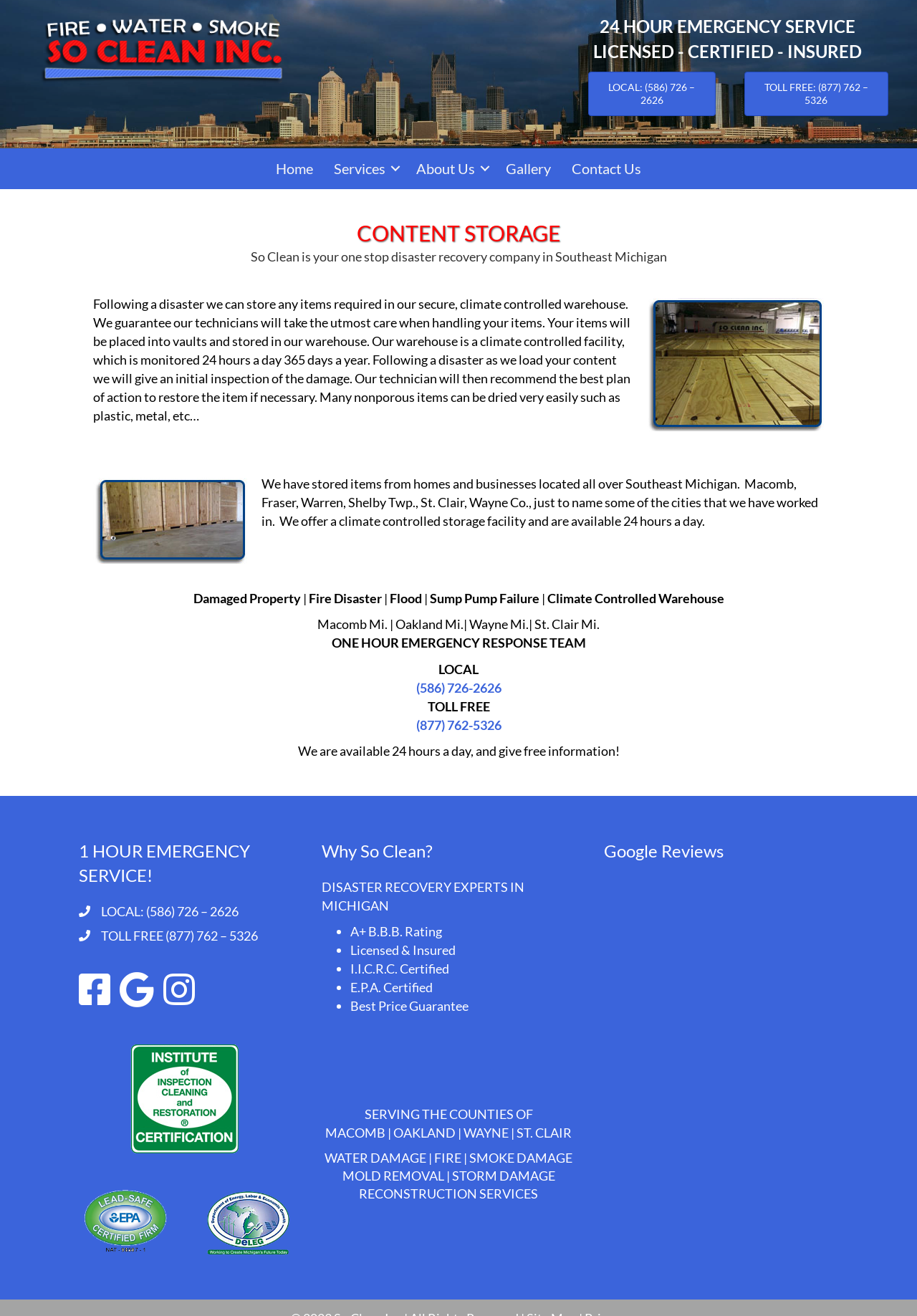Describe every aspect of the webpage in a detailed manner.

This webpage is about So Clean, a disaster recovery company in Southeast Michigan. At the top, there is a logo of So Clean Inc, accompanied by a link to the company's website. Below the logo, there are two lines of text: "24 HOUR EMERGENCY SERVICE" and "LICENSED - CERTIFIED - INSURED". 

To the right of the logo, there are two phone numbers: "LOCAL: (586) 726 – 2626" and "TOLL FREE: (877) 762 – 5326". 

Below these elements, there is a navigation menu with links to "Home", "Services", "About Us", "Gallery", and "Contact Us". 

The main content of the webpage is divided into sections. The first section has a heading "CONTENT STORAGE" and describes the company's content storage services, including storing items in a secure, climate-controlled warehouse. 

The next section lists the types of disasters the company can handle, including damaged property, fire disasters, floods, and sump pump failures. 

Below this, there is a section highlighting the company's 1-hour emergency response team and its 24-hour availability. 

The webpage also features several images, including certifications from IICRC, EPA, and builders' licenses. 

There are multiple sections that describe the company's services, including disaster recovery, water damage, fire, smoke damage, mold removal, and storm damage reconstruction services. 

Finally, there is a section showcasing the company's Google reviews.